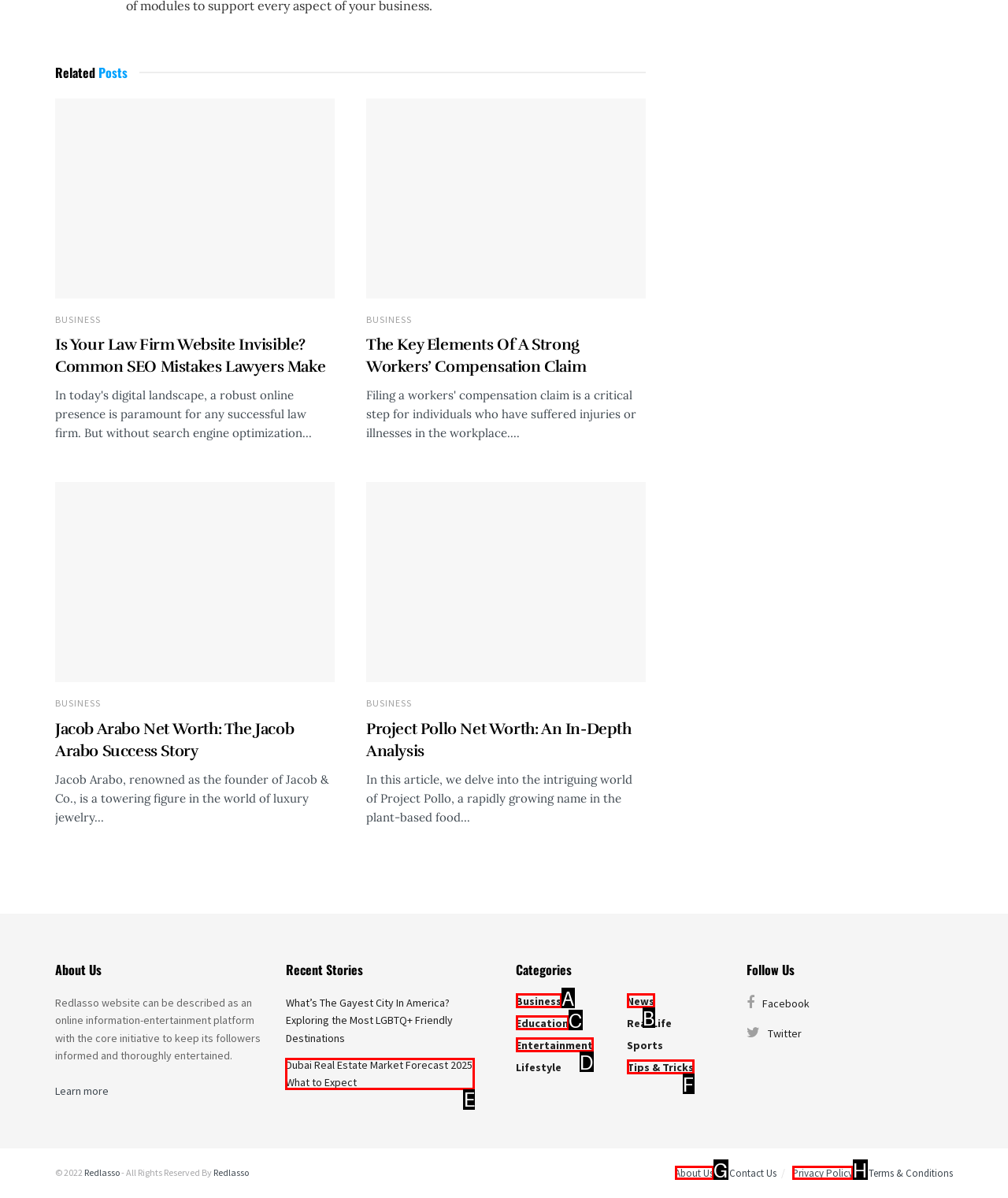Identify the UI element that corresponds to this description: Tips & Tricks
Respond with the letter of the correct option.

F